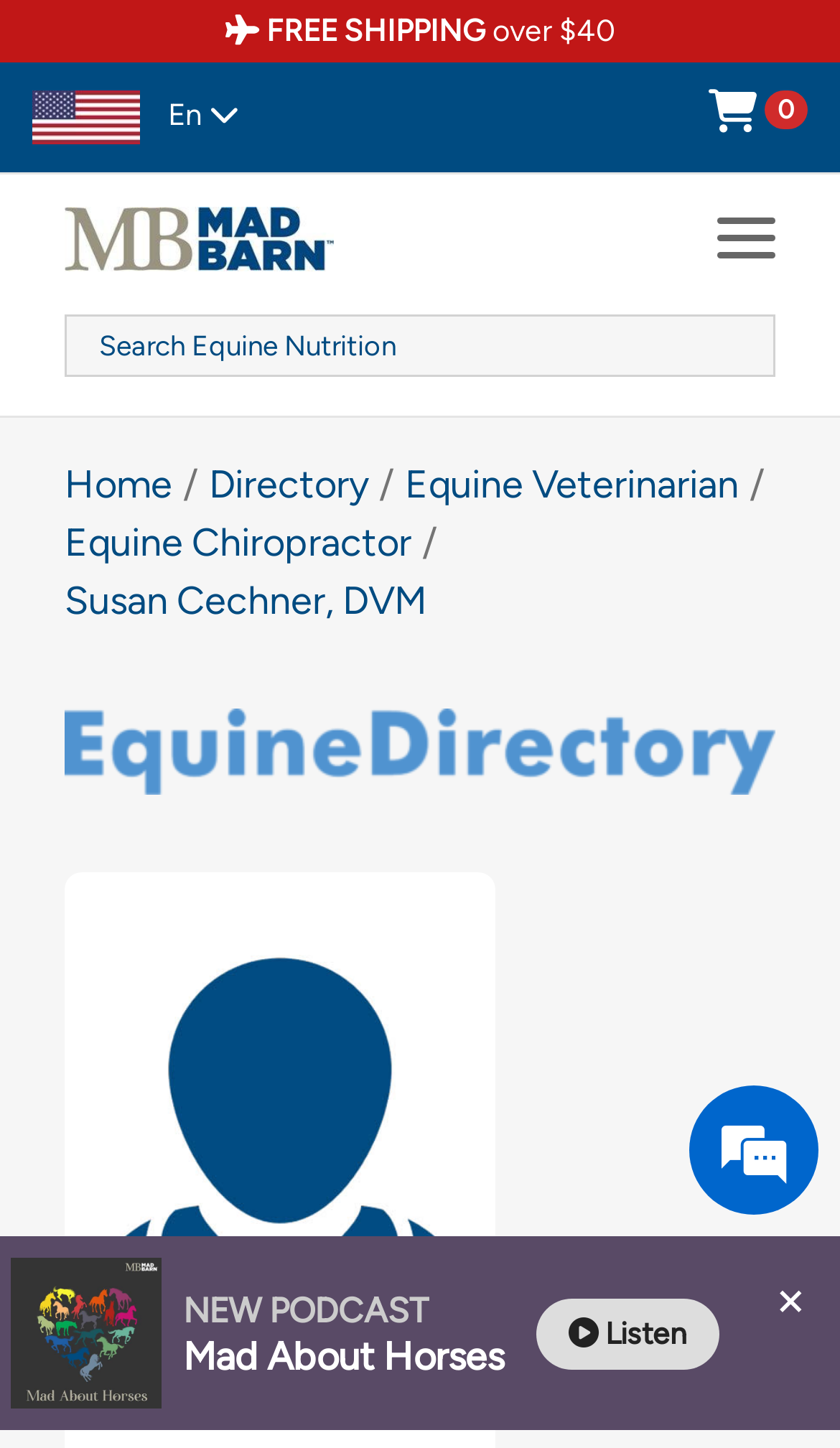Please identify the coordinates of the bounding box for the clickable region that will accomplish this instruction: "View the current events".

None